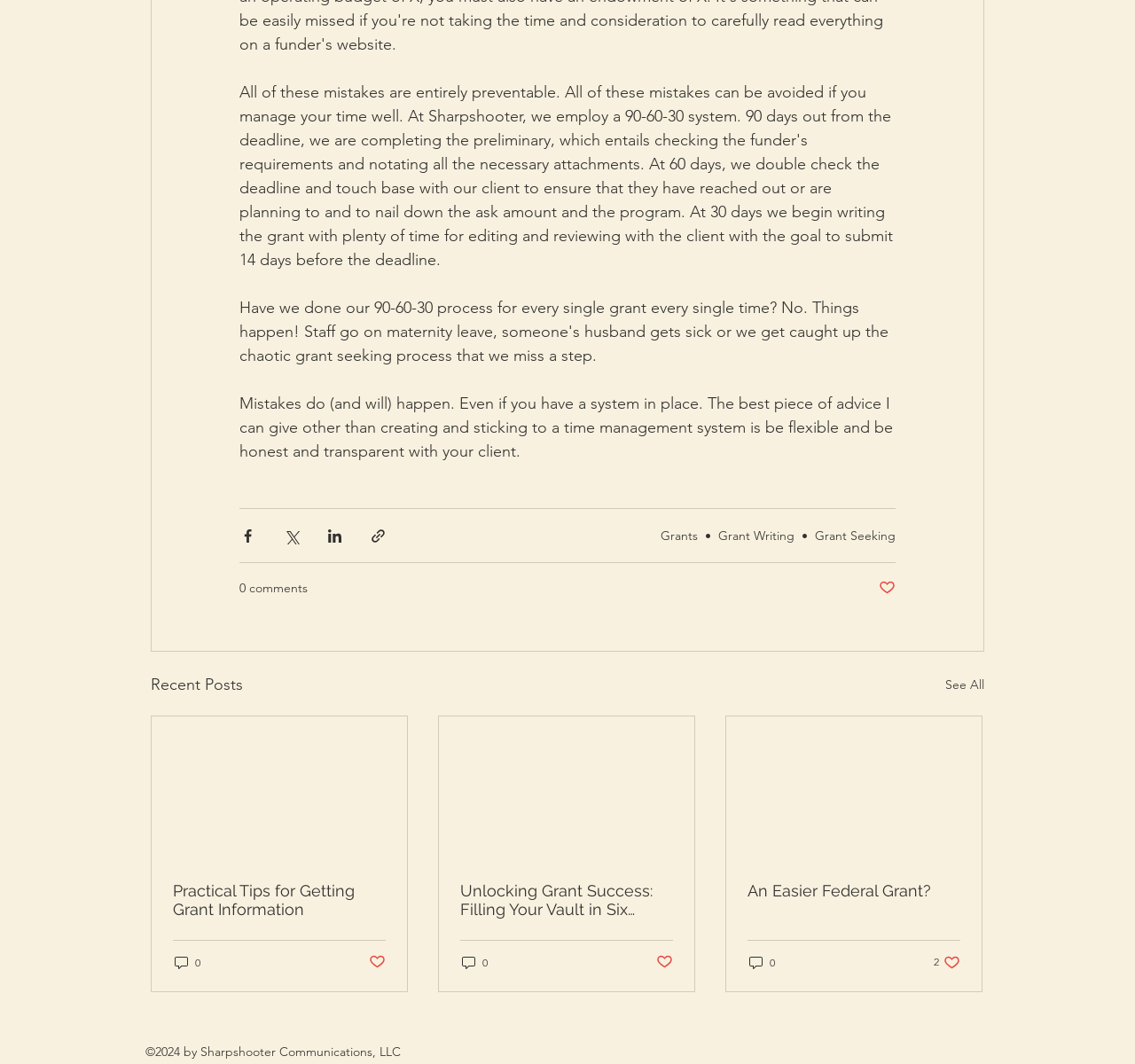Please determine the bounding box coordinates of the section I need to click to accomplish this instruction: "View Grant Writing".

[0.633, 0.496, 0.7, 0.511]